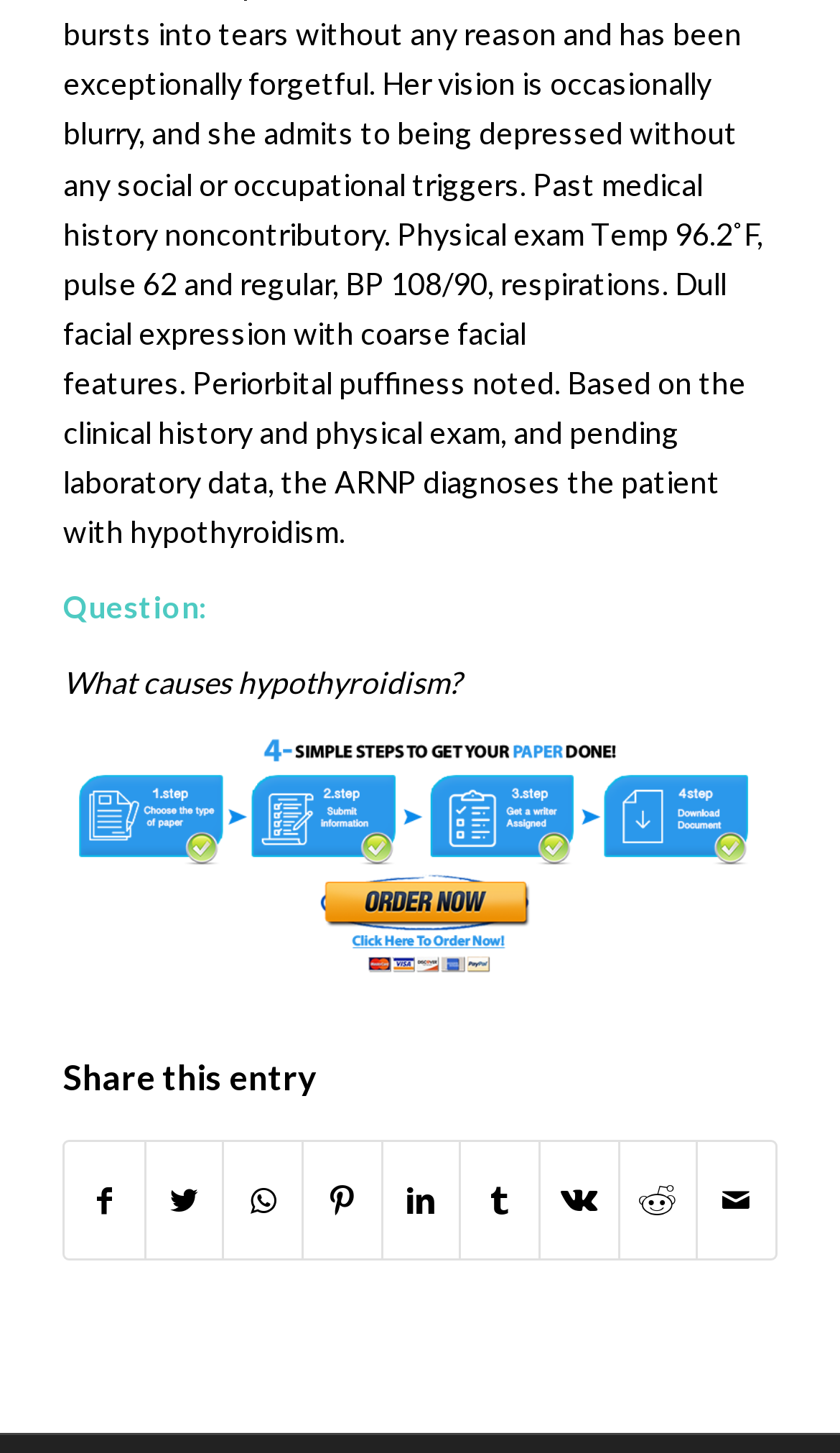Please provide a one-word or short phrase answer to the question:
What is the position of the 'Share on Facebook' link?

Top-left